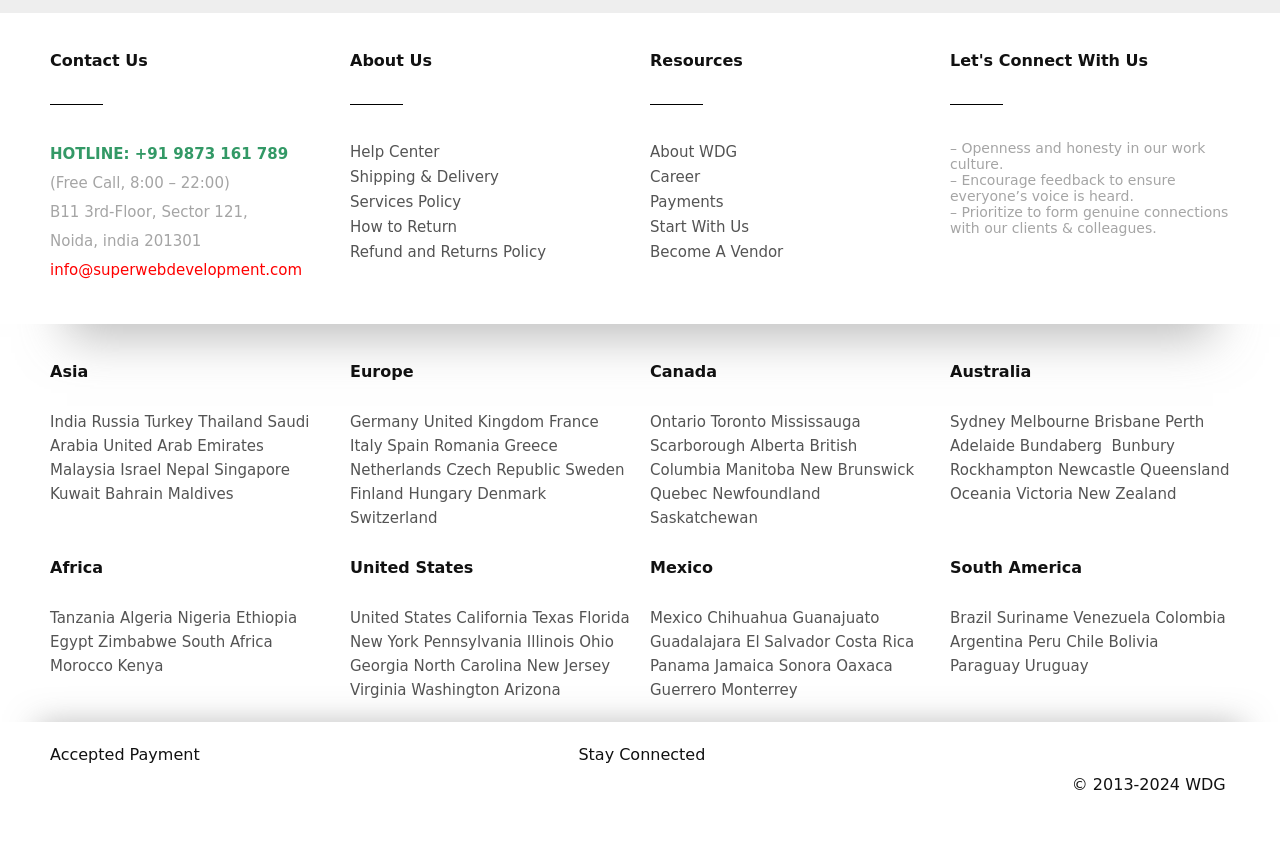Please locate the UI element described by "Refund and Returns Policy" and provide its bounding box coordinates.

[0.273, 0.284, 0.427, 0.305]